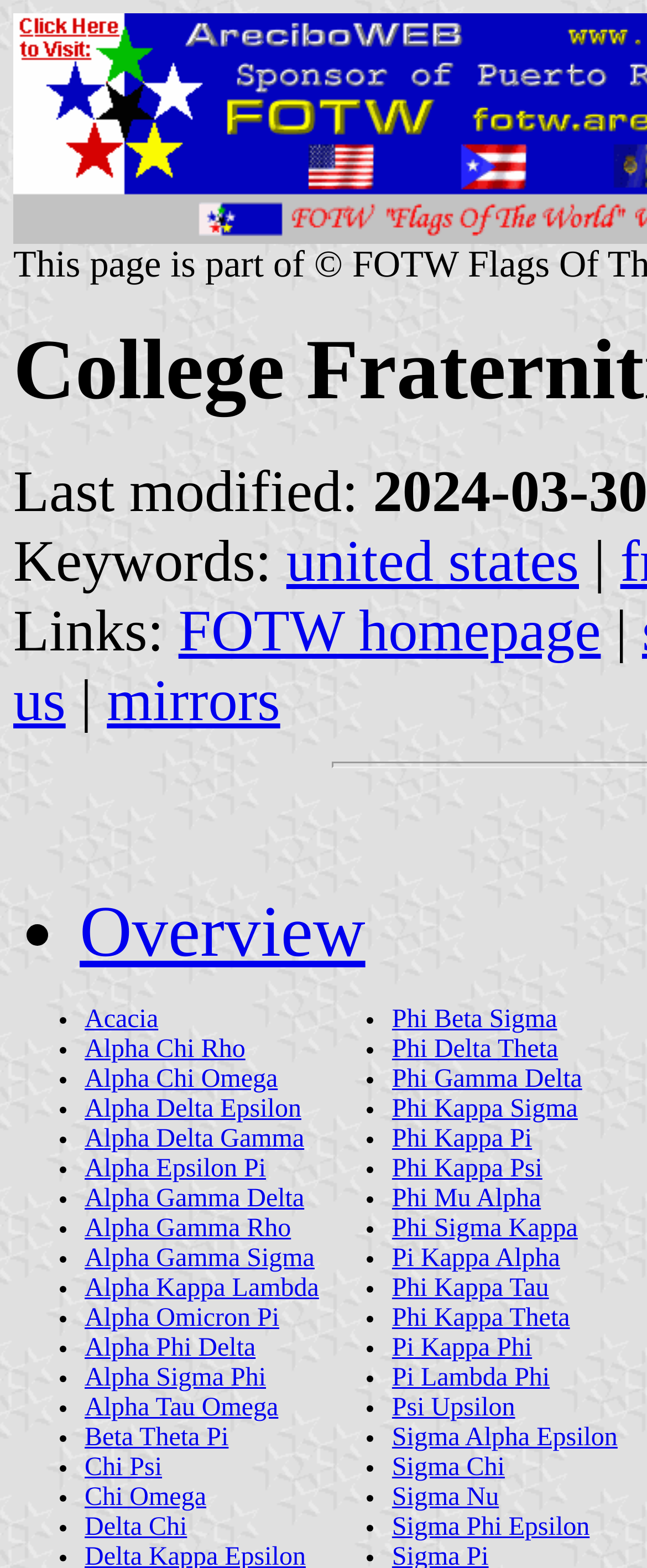How many links are under the 'Overview' section?
From the details in the image, provide a complete and detailed answer to the question.

The 'Overview' section contains a list of links to various fraternities and sororities. By counting the links, we can determine that there are 26 links under the 'Overview' section.